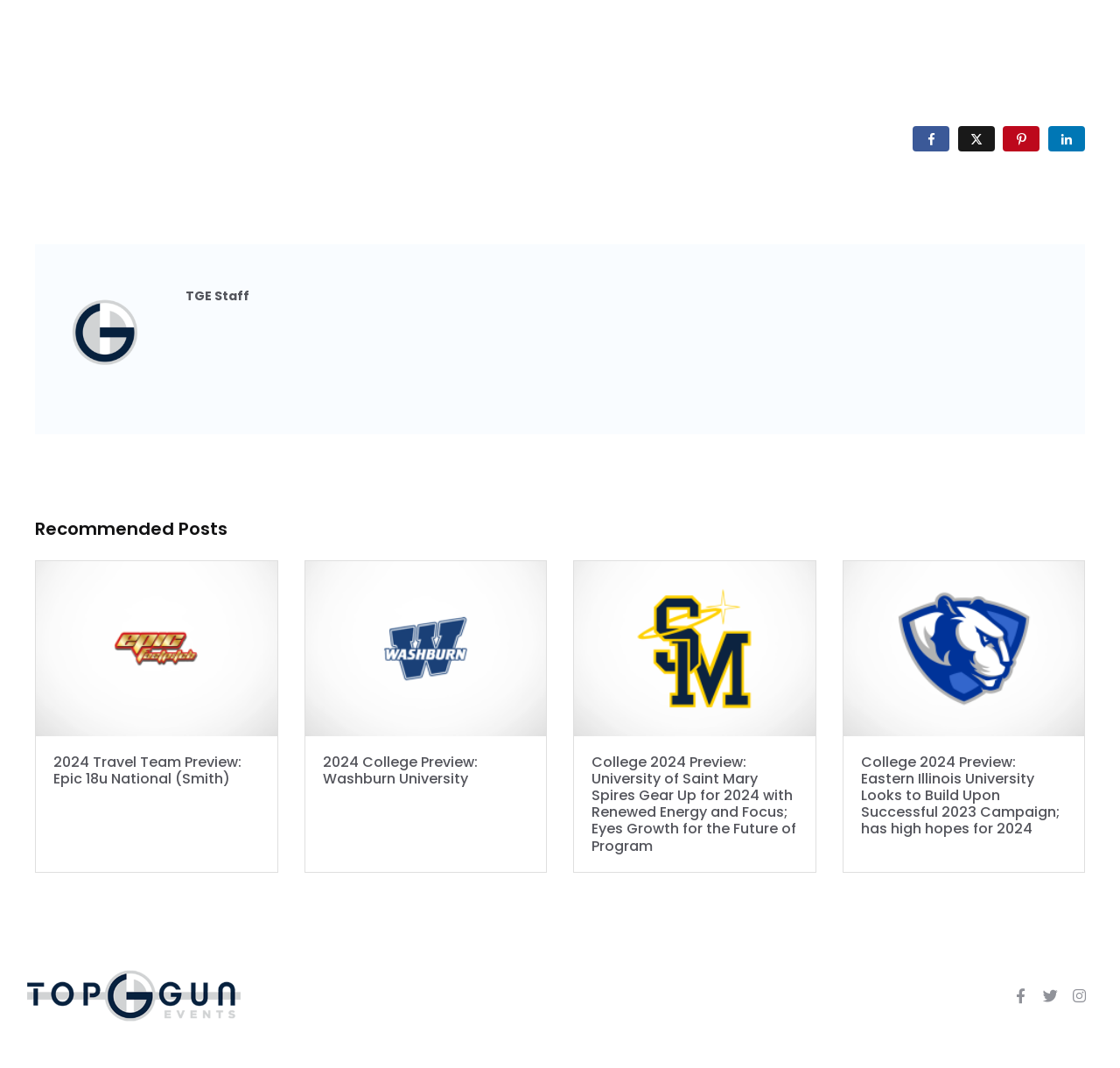How many recommended posts are available?
Look at the image and respond with a single word or a short phrase.

4